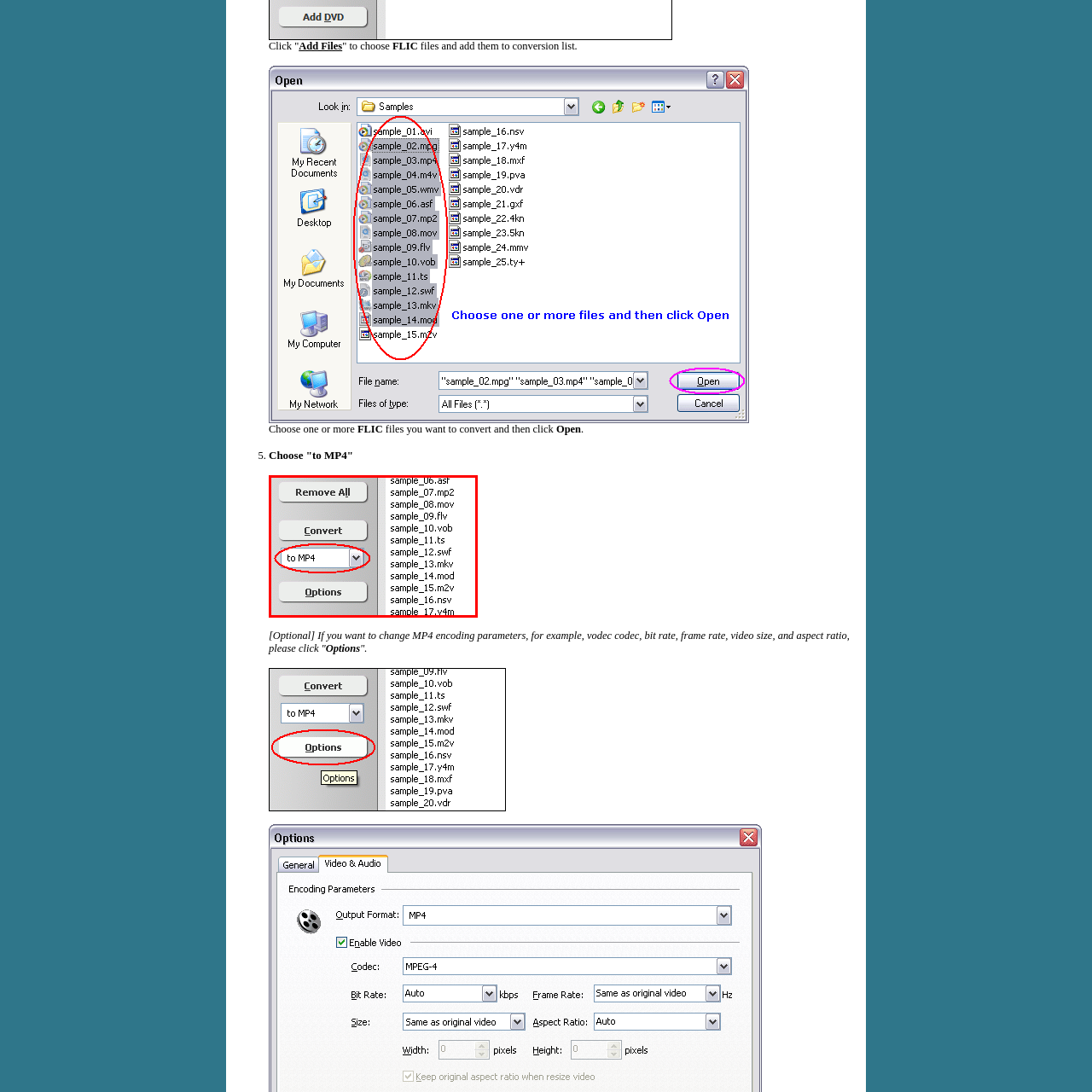Refer to the image within the red box and answer the question concisely with a single word or phrase: What actions can be performed using the buttons above the dropdown menu?

Remove All and Convert